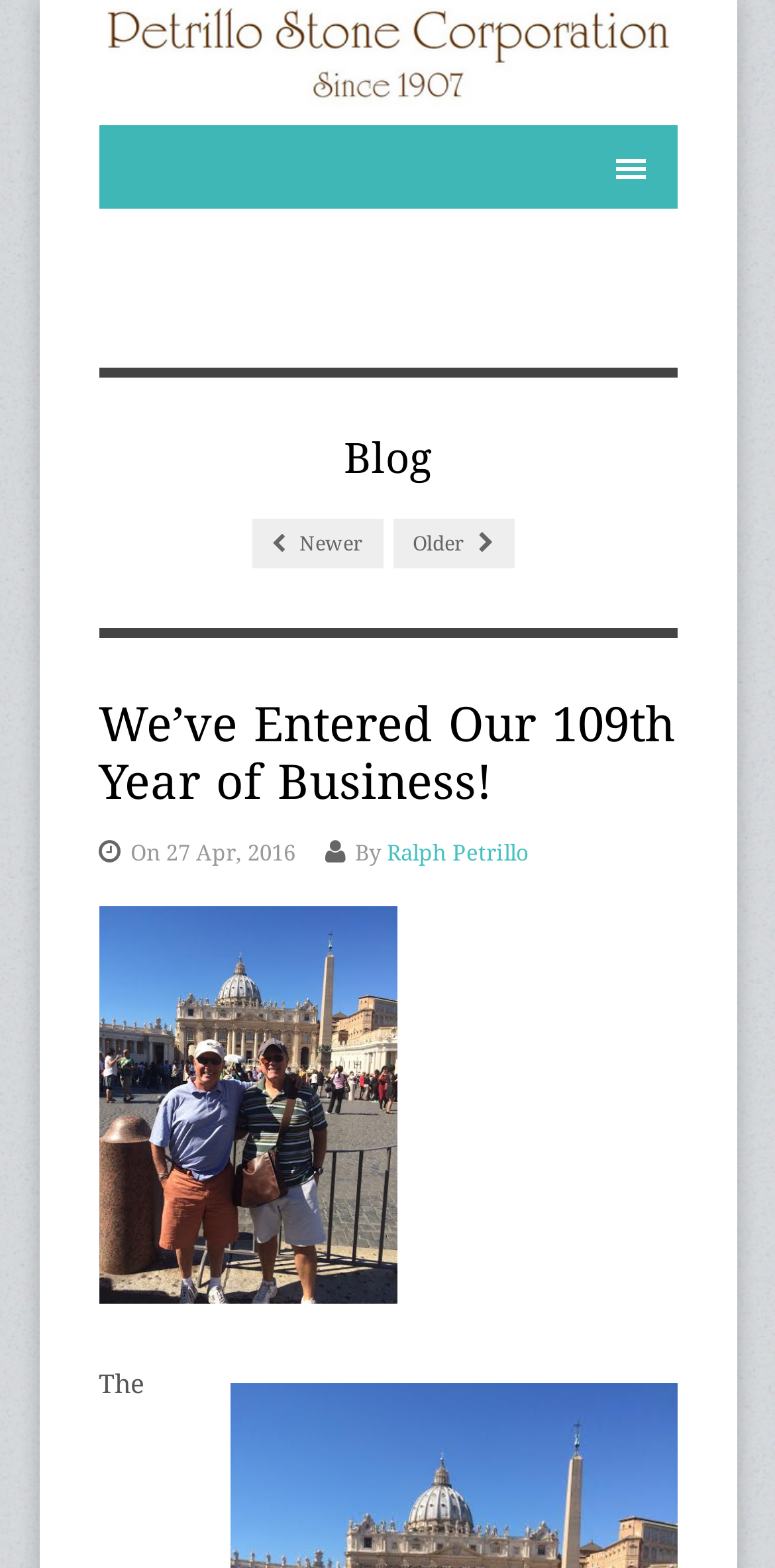How many images are on the webpage?
Give a one-word or short phrase answer based on the image.

2